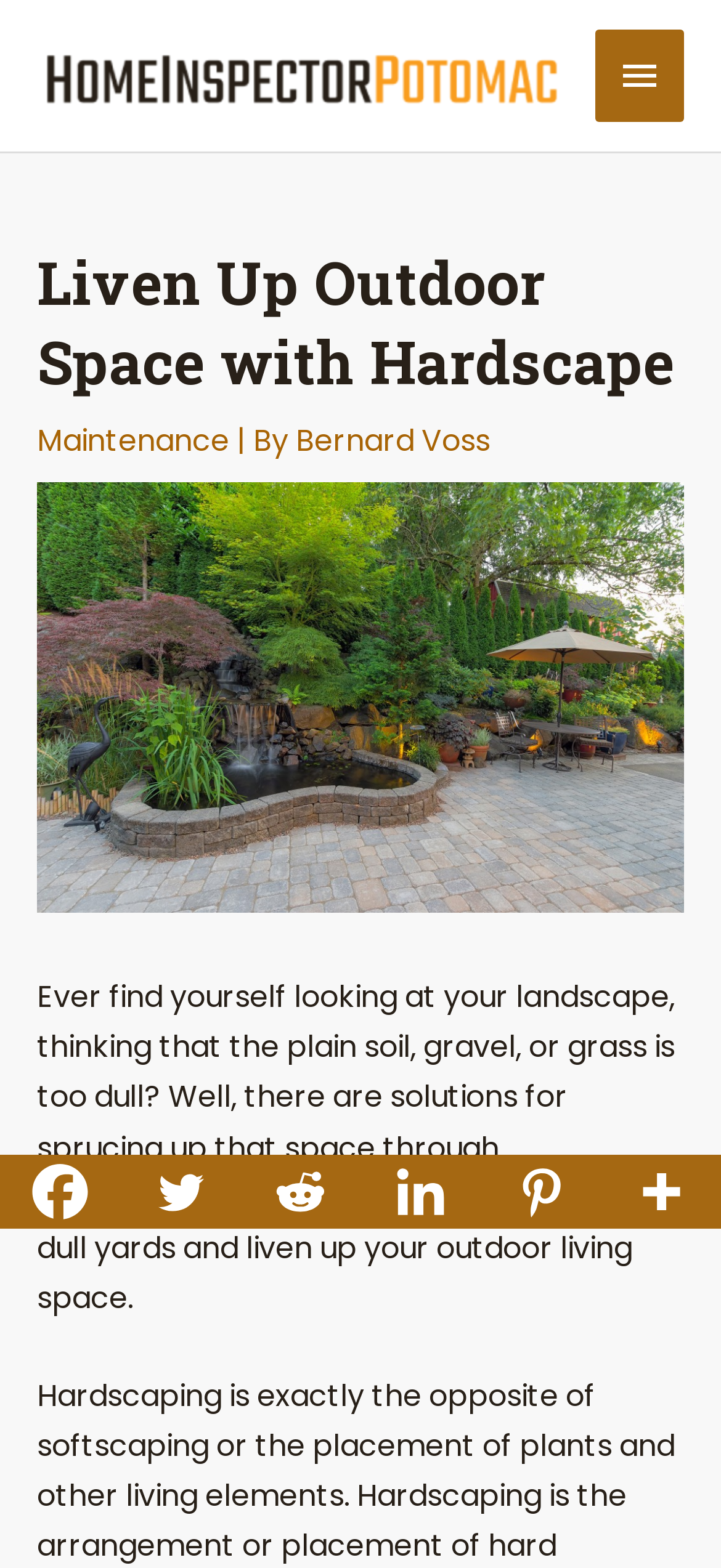Locate the bounding box coordinates of the region to be clicked to comply with the following instruction: "suggest a correction". The coordinates must be four float numbers between 0 and 1, in the form [left, top, right, bottom].

None